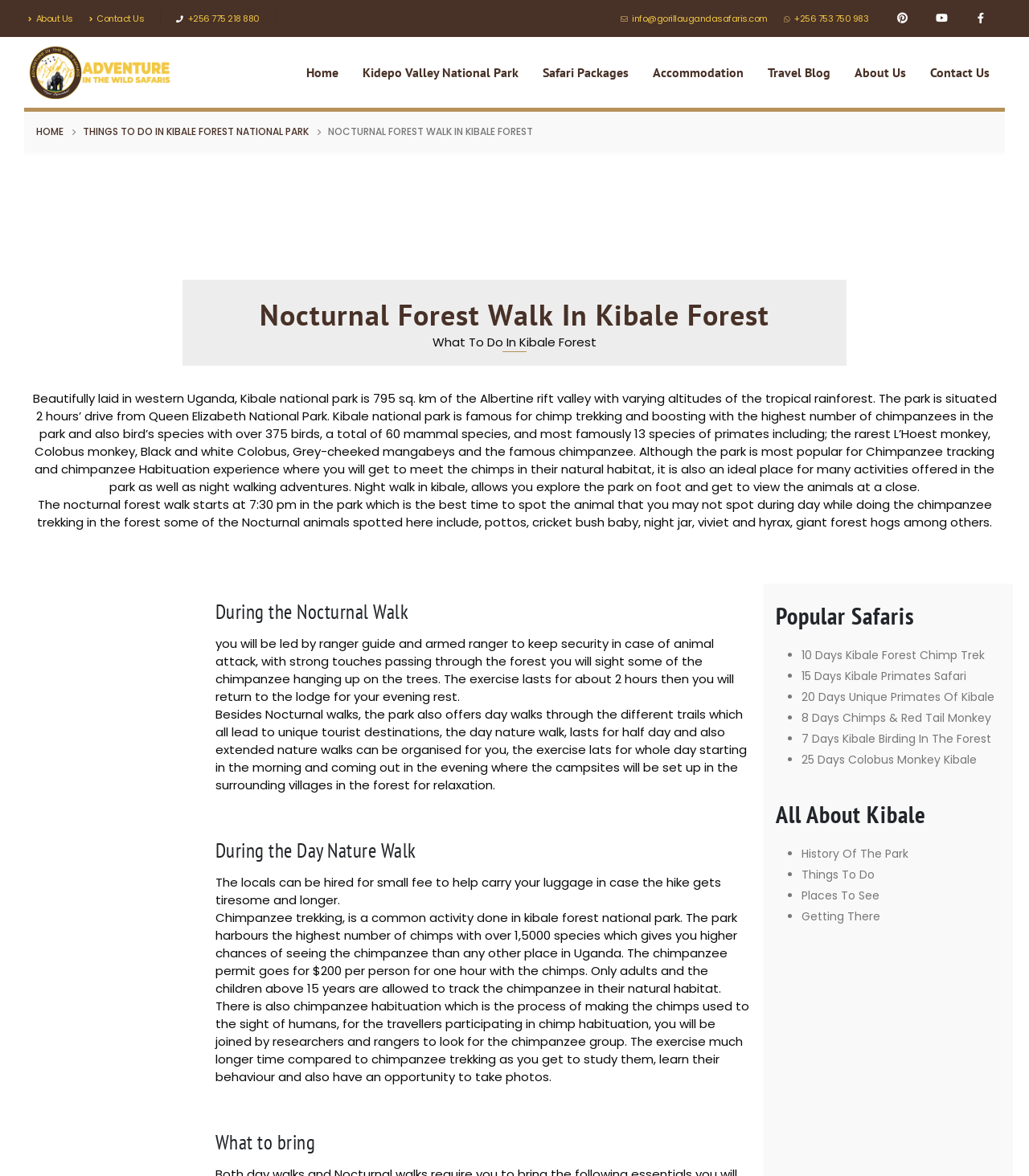Locate the bounding box coordinates of the region to be clicked to comply with the following instruction: "Read about Nocturnal Forest Walk In Kibale Forest". The coordinates must be four float numbers between 0 and 1, in the form [left, top, right, bottom].

[0.189, 0.251, 0.811, 0.283]